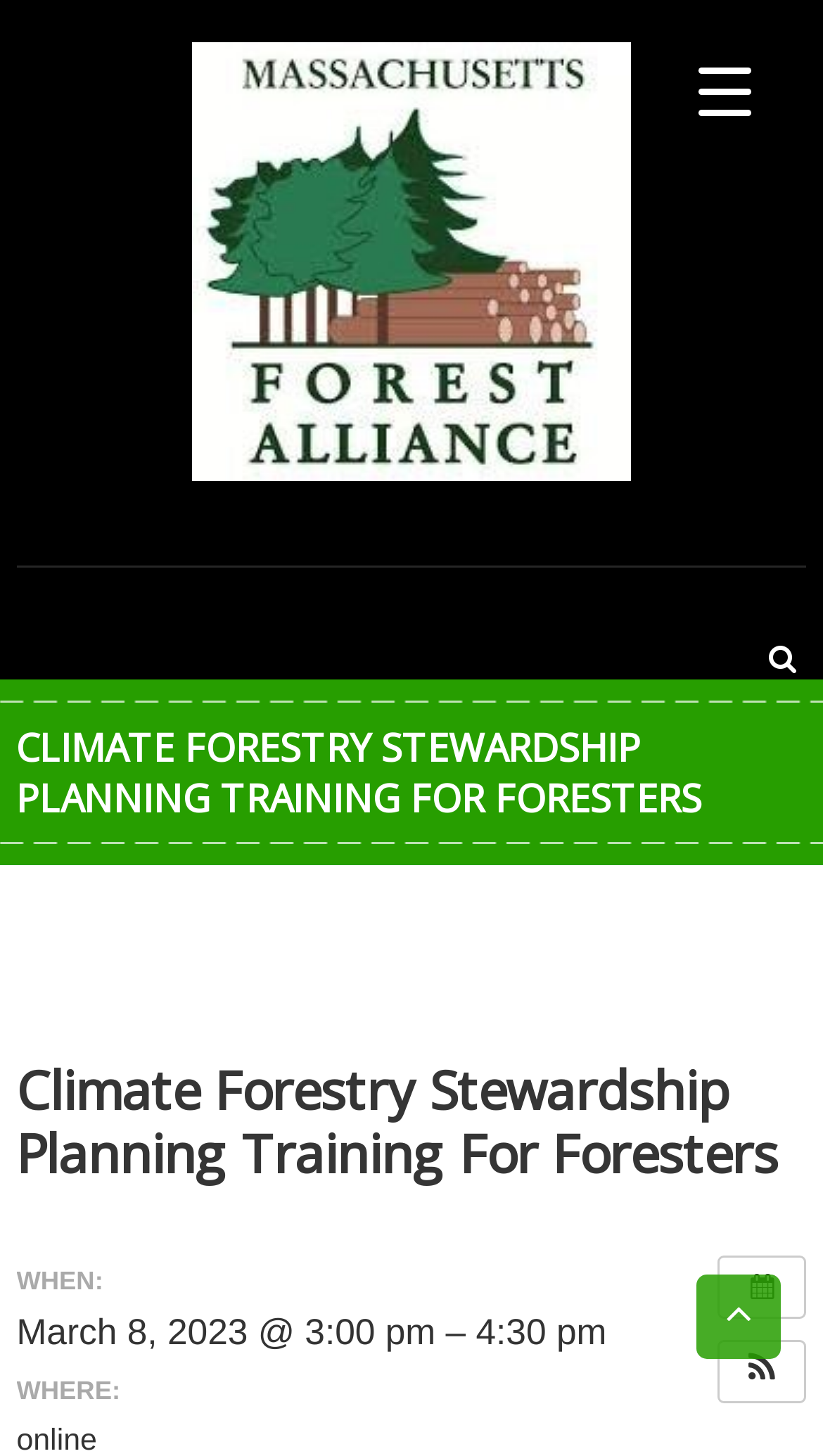Determine the bounding box for the described HTML element: "Calendar". Ensure the coordinates are four float numbers between 0 and 1 in the format [left, top, right, bottom].

[0.872, 0.862, 0.98, 0.905]